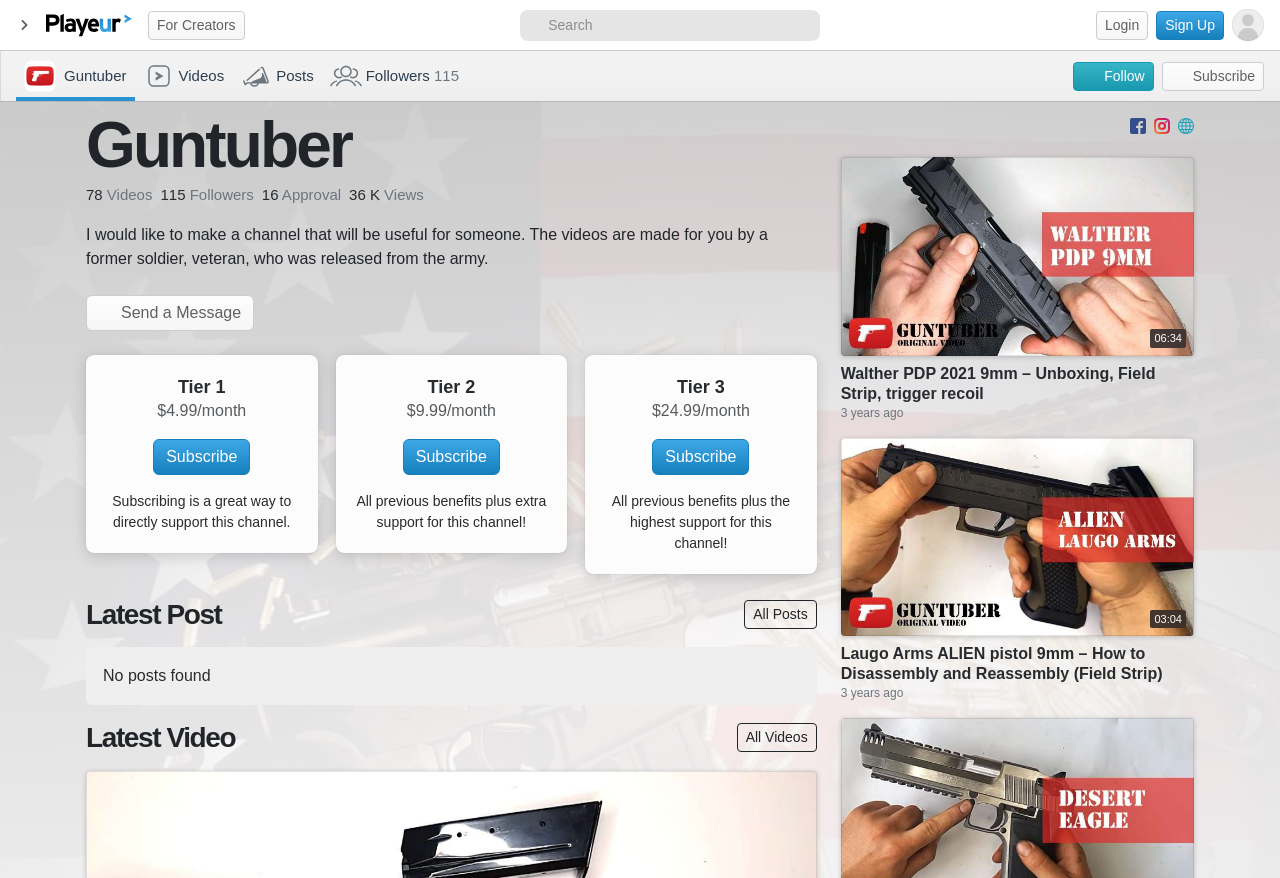What is the title of the latest video?
Using the details shown in the screenshot, provide a comprehensive answer to the question.

I found the title of the latest video by looking at the link with the longest text, which is located in the 'Latest Video' section.